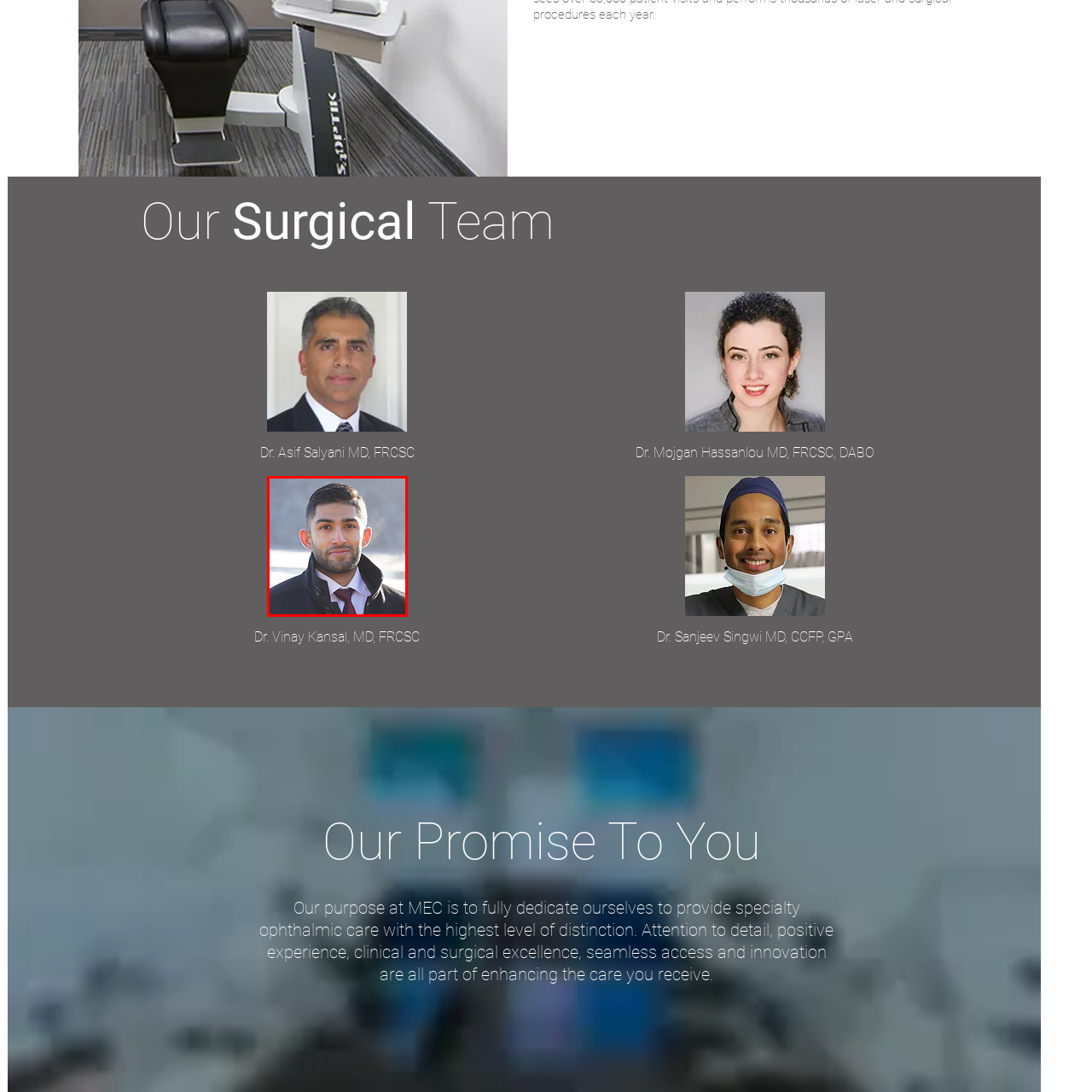Where did Dr. Vinay Kansal complete his residency?
Observe the image inside the red bounding box carefully and formulate a detailed answer based on what you can infer from the visual content.

According to the caption, Dr. Vinay Kansal completed his residency at the University of Saskatchewan, which is mentioned as part of his educational background.